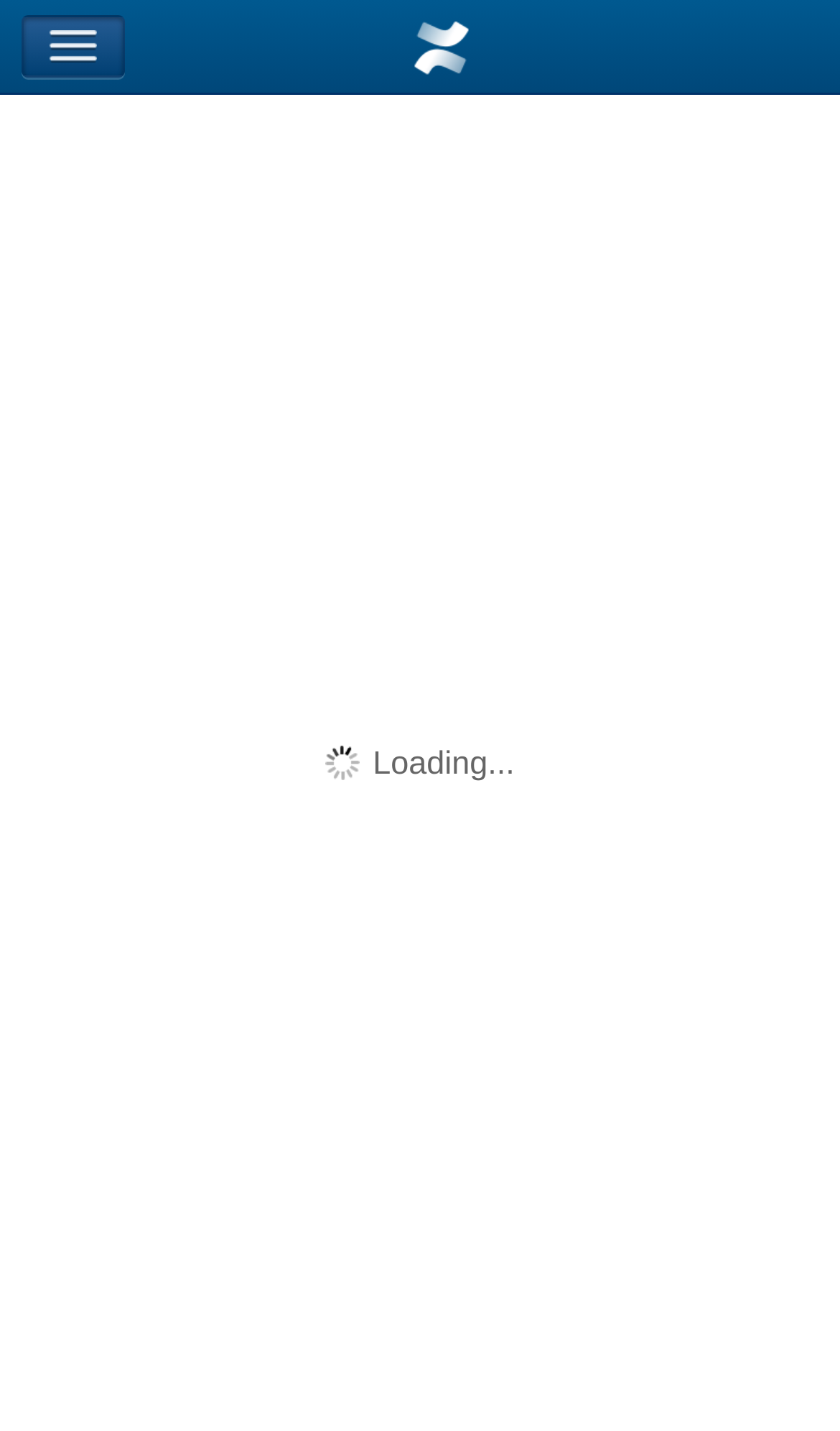Mark the bounding box of the element that matches the following description: "Navigation".

[0.026, 0.011, 0.149, 0.054]